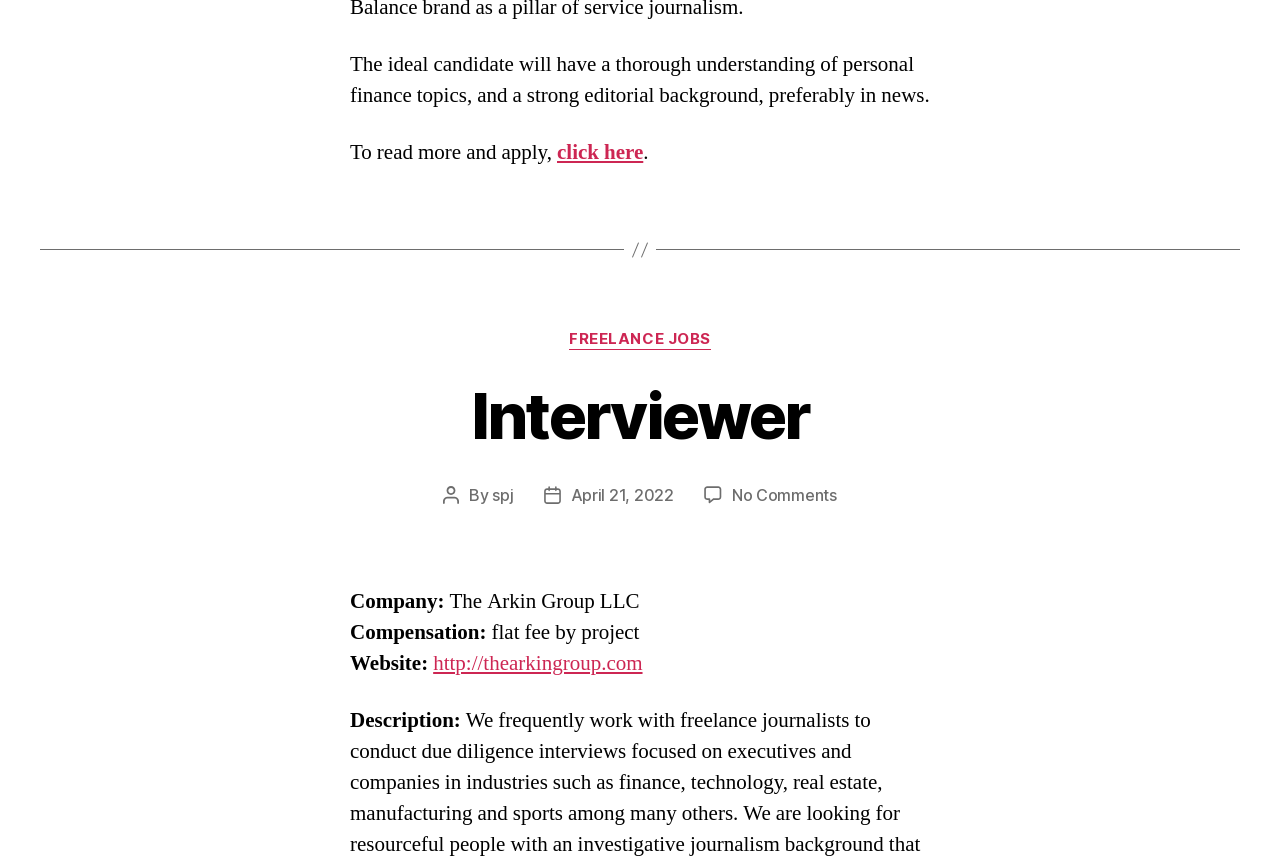Using the information in the image, could you please answer the following question in detail:
What is the compensation type mentioned for the job?

The compensation type 'flat fee by project' is mentioned for the job, which can be found in the section that lists the job details, specifically in the element with the text 'flat fee by project'.